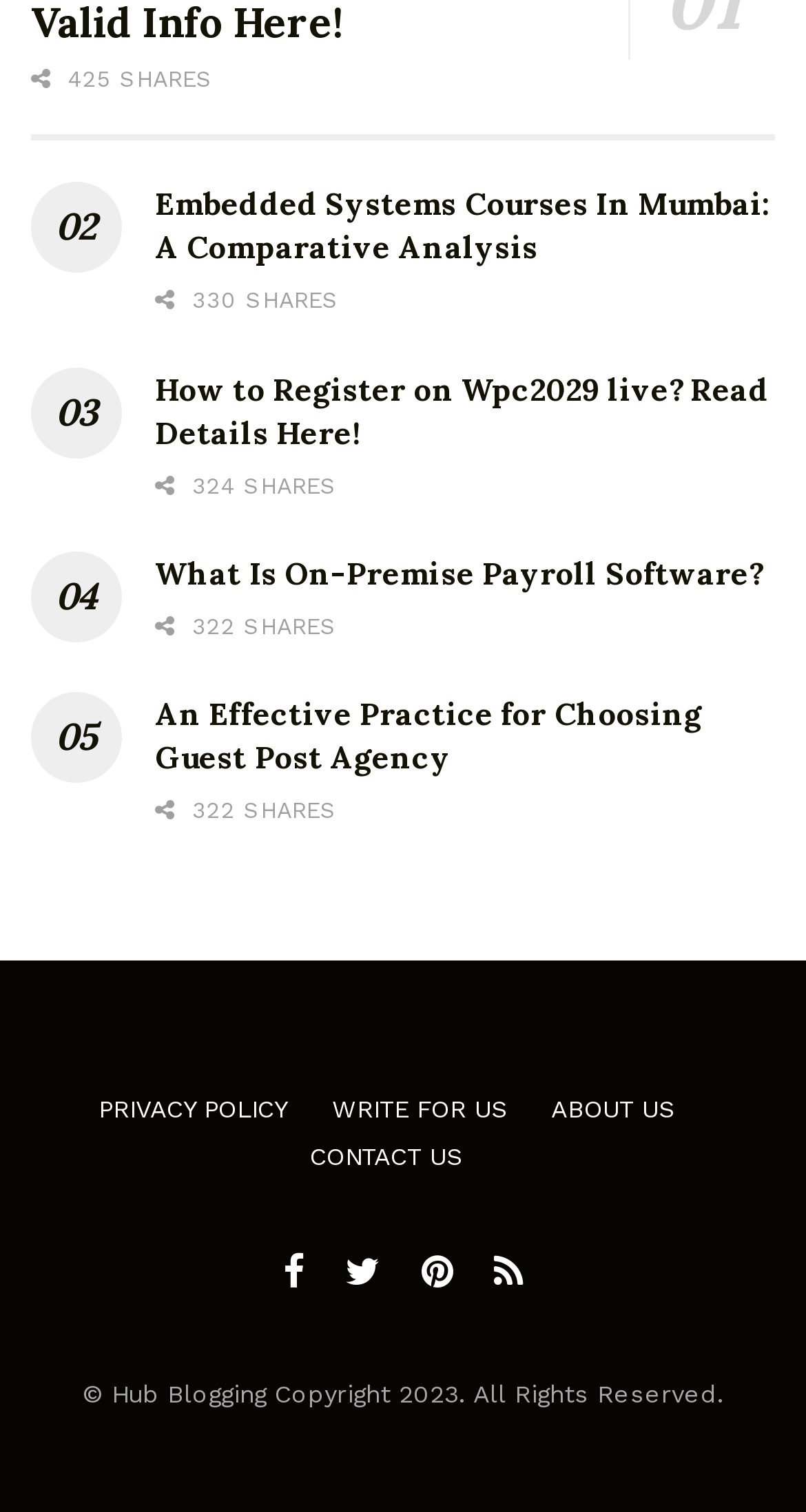Respond to the question with just a single word or phrase: 
How many tweet buttons are on the page?

10